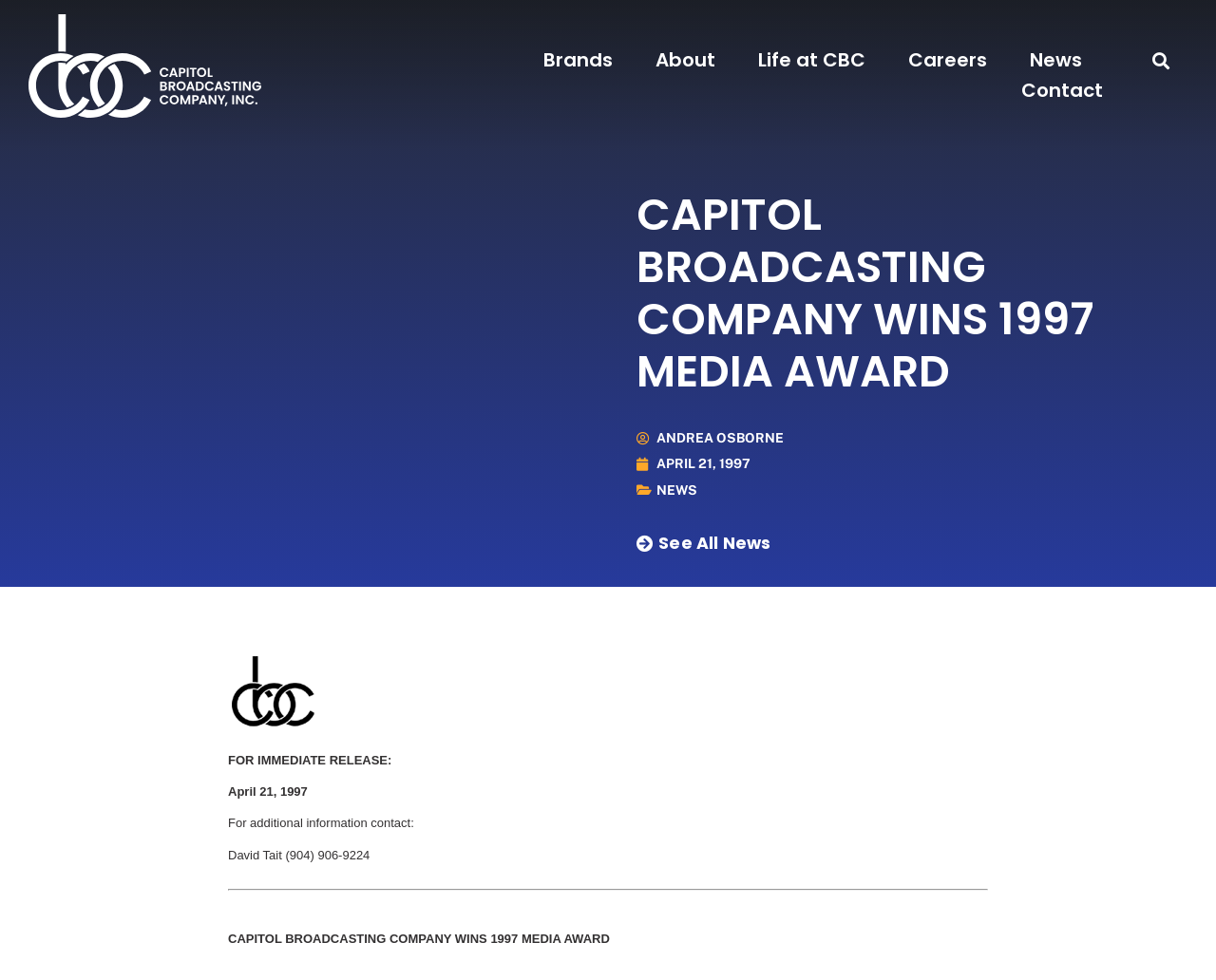What is the name of the person mentioned in the news?
Based on the image, provide your answer in one word or phrase.

Andrea Osborne